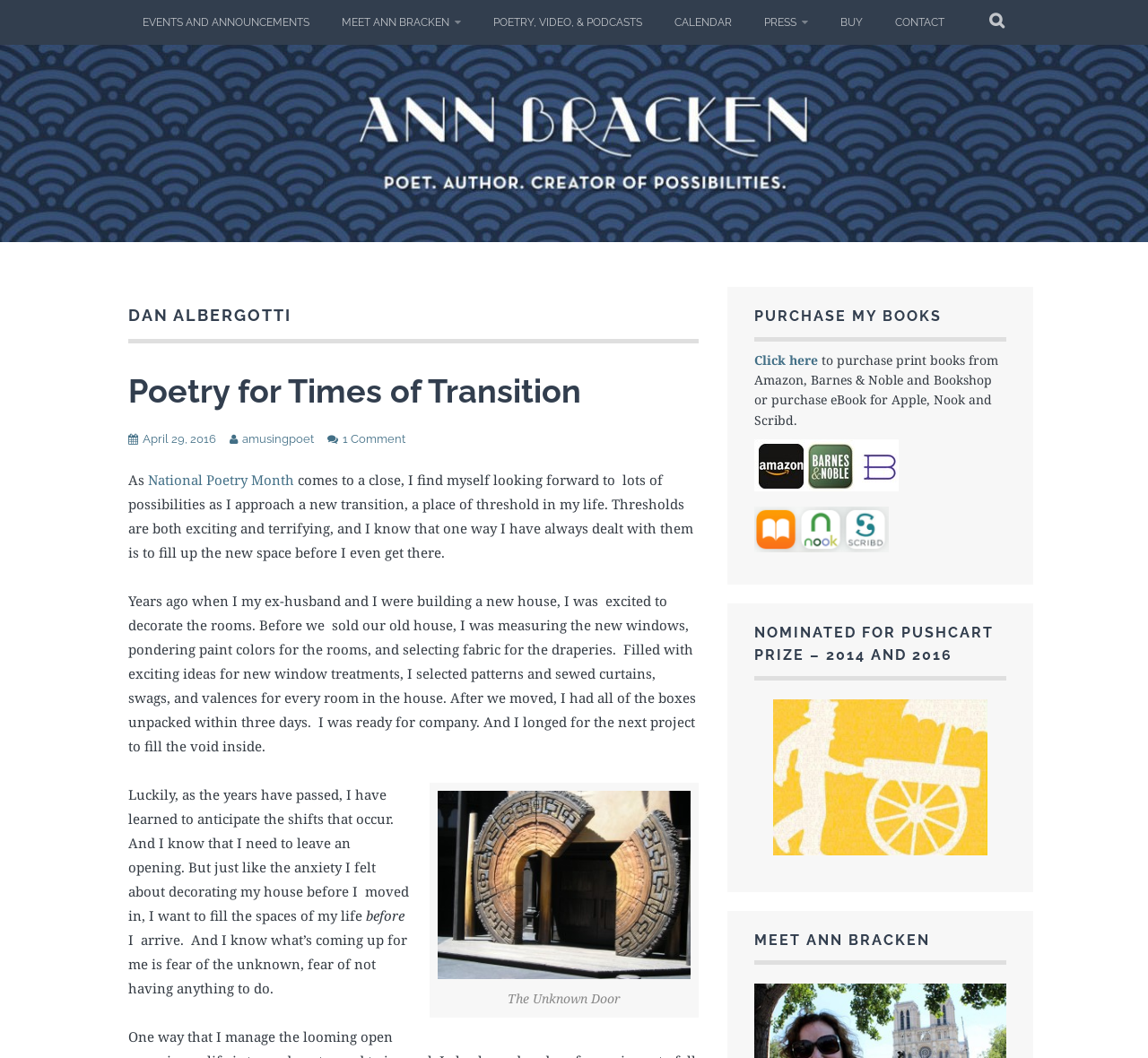Please find and report the bounding box coordinates of the element to click in order to perform the following action: "Read Poetry for Times of Transition". The coordinates should be expressed as four float numbers between 0 and 1, in the format [left, top, right, bottom].

[0.112, 0.352, 0.506, 0.388]